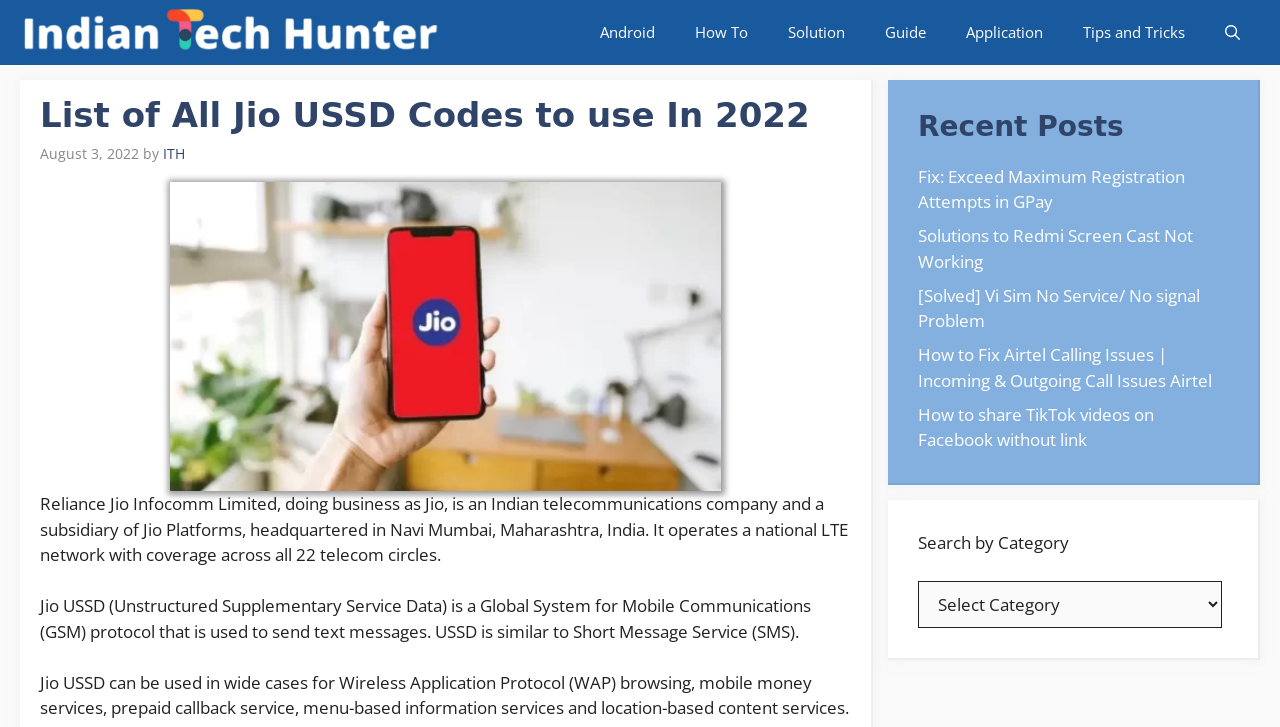Give a detailed account of the webpage.

The webpage is about Jio USSD codes and provides information on how to use them. At the top, there is a navigation bar with links to different categories such as "Android", "How To", "Solution", "Guide", "Application", "Tips and Tricks", and a search bar. Below the navigation bar, there is a header section with a title "List of All Jio USSD Codes to use In 2022" and a timestamp "August 3, 2022". 

To the right of the header section, there is an image related to Jio. Below the header section, there is a paragraph of text that describes Reliance Jio Infocomm Limited, an Indian telecommunications company. 

Following this, there are three paragraphs of text that explain what Jio USSD is, its uses, and its capabilities. 

On the right side of the page, there is a section titled "Recent Posts" that lists five links to recent articles, including "Fix: Exceed Maximum Registration Attempts in GPay", "Solutions to Redmi Screen Cast Not Working", and others. 

Below the "Recent Posts" section, there is another section titled "Search by Category" with a combobox that allows users to select a category to search for.